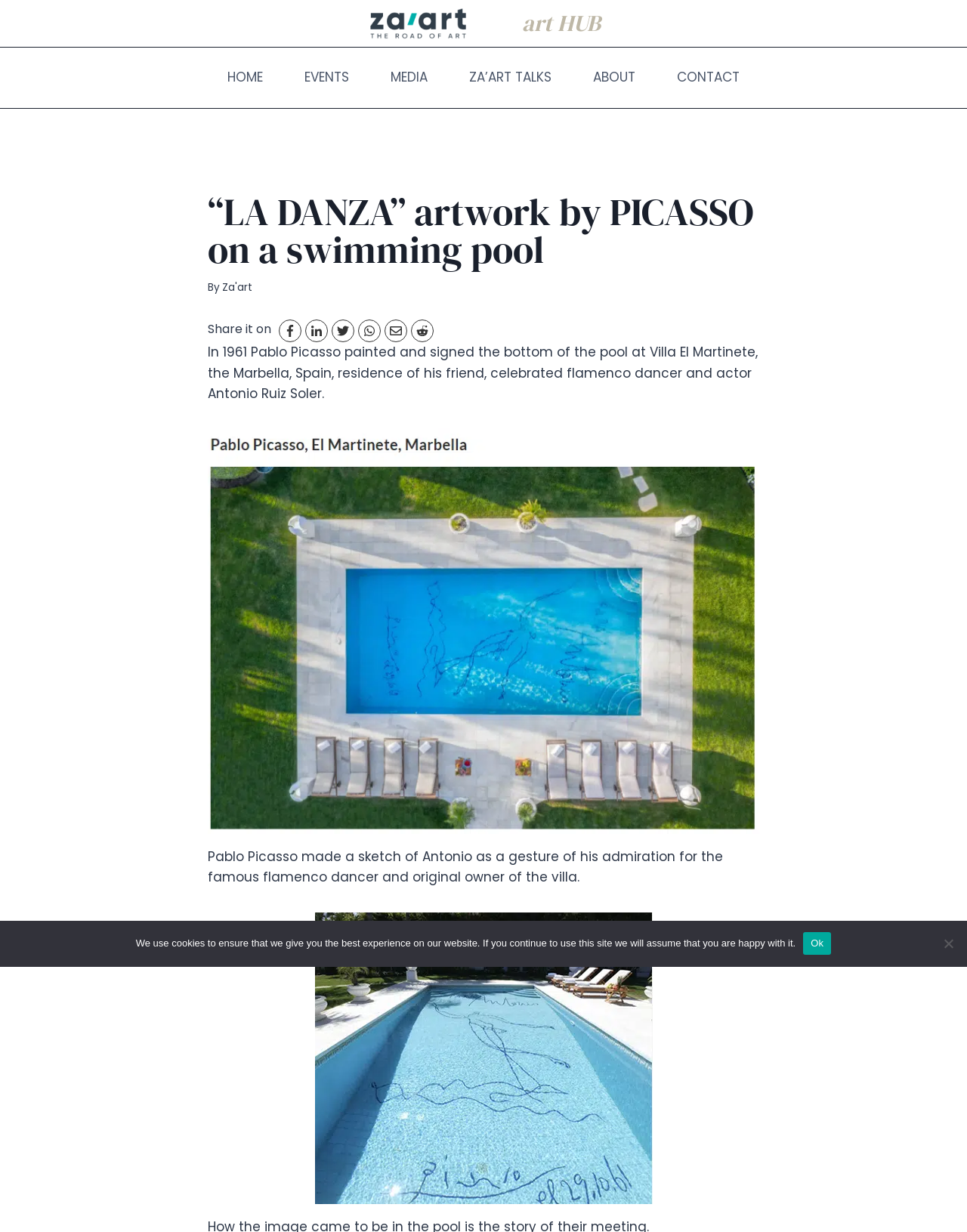Determine the bounding box coordinates of the clickable element necessary to fulfill the instruction: "Go to the HOME page". Provide the coordinates as four float numbers within the 0 to 1 range, i.e., [left, top, right, bottom].

[0.214, 0.048, 0.293, 0.078]